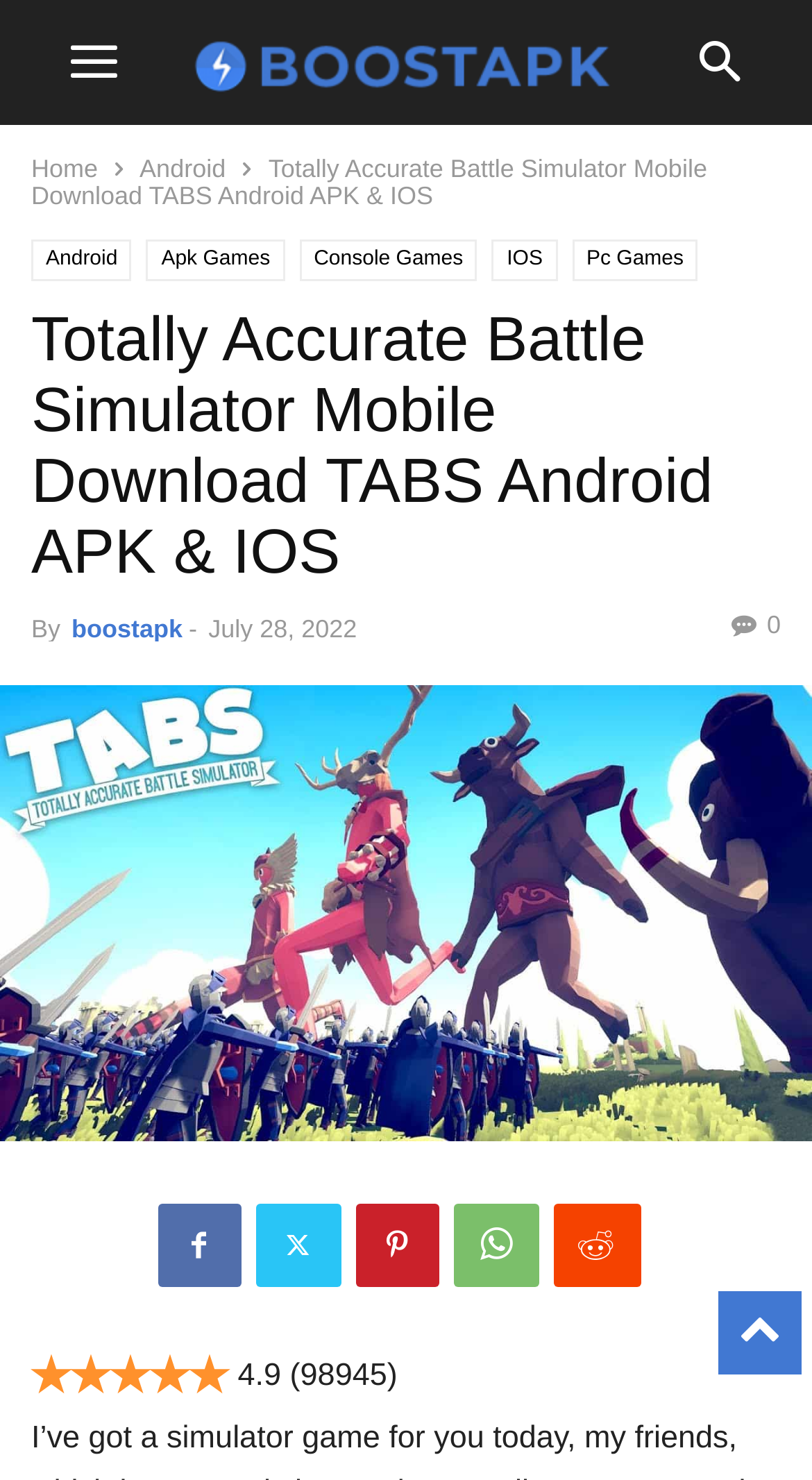Use a single word or phrase to answer the question:
What is the name of the simulator game?

Totally Accurate Battle Simulator Mobile